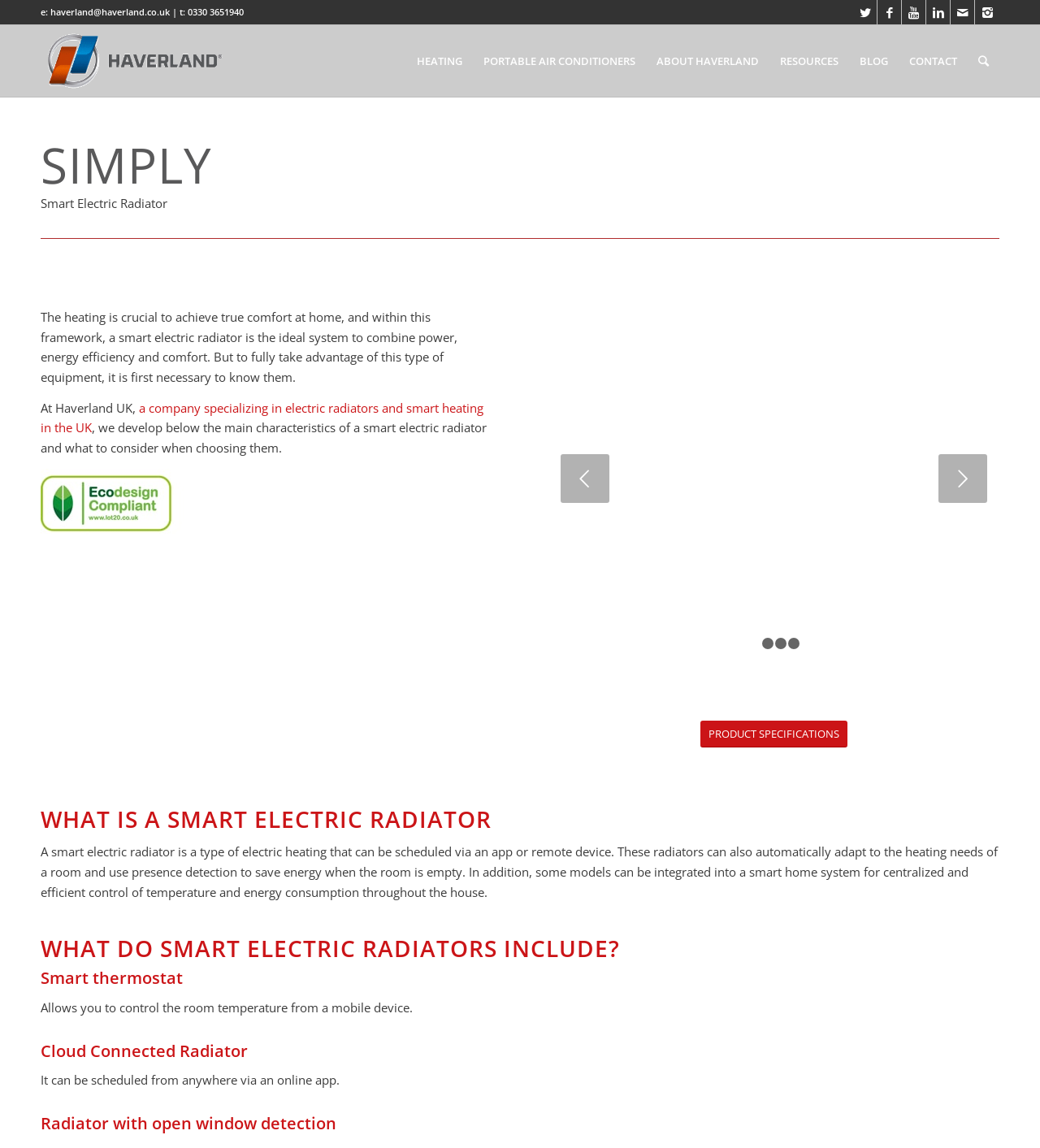What is the company name? Look at the image and give a one-word or short phrase answer.

Haverland UK